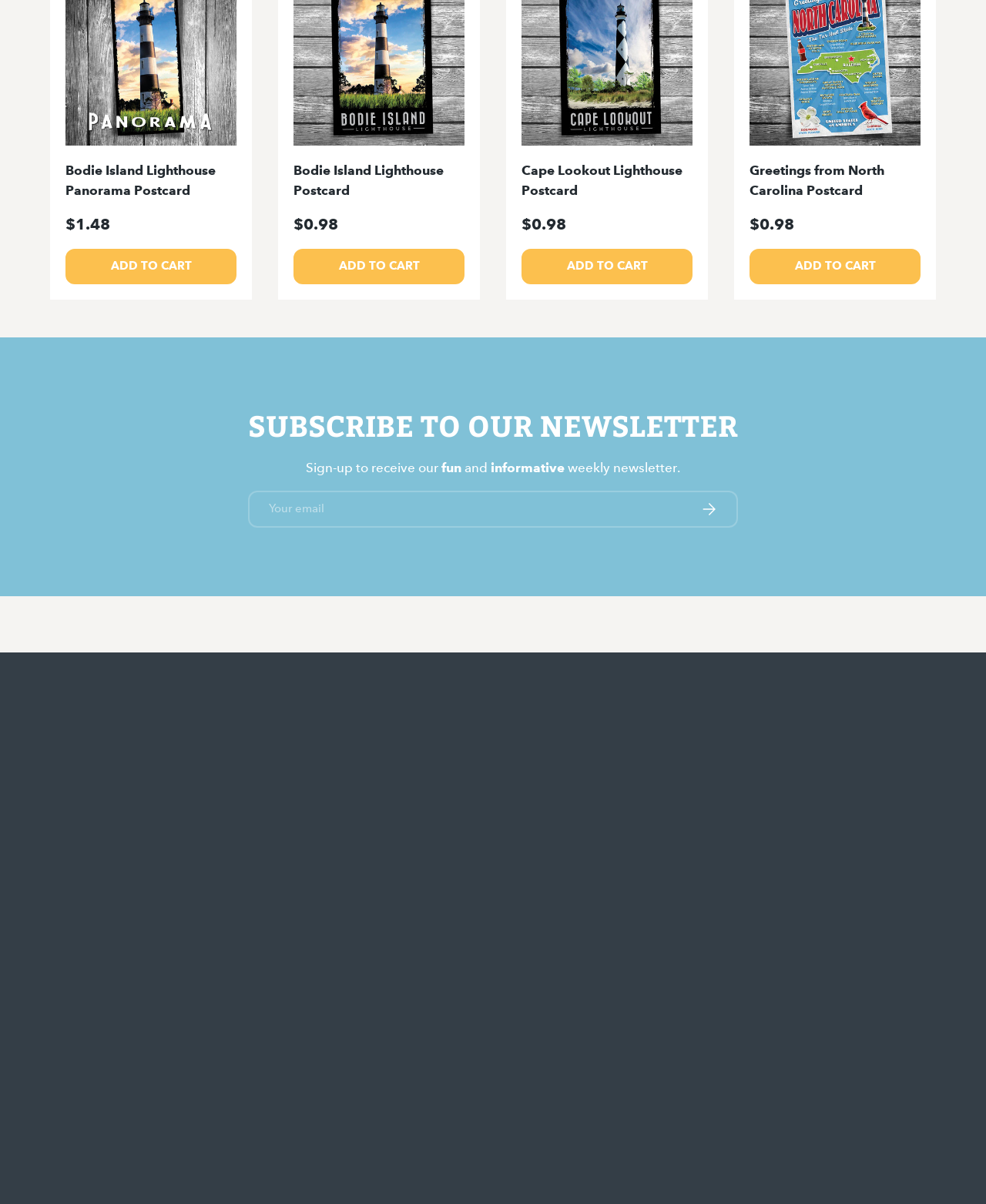Find the bounding box coordinates for the element described here: "Terms and Conditions".

[0.05, 0.799, 0.183, 0.812]